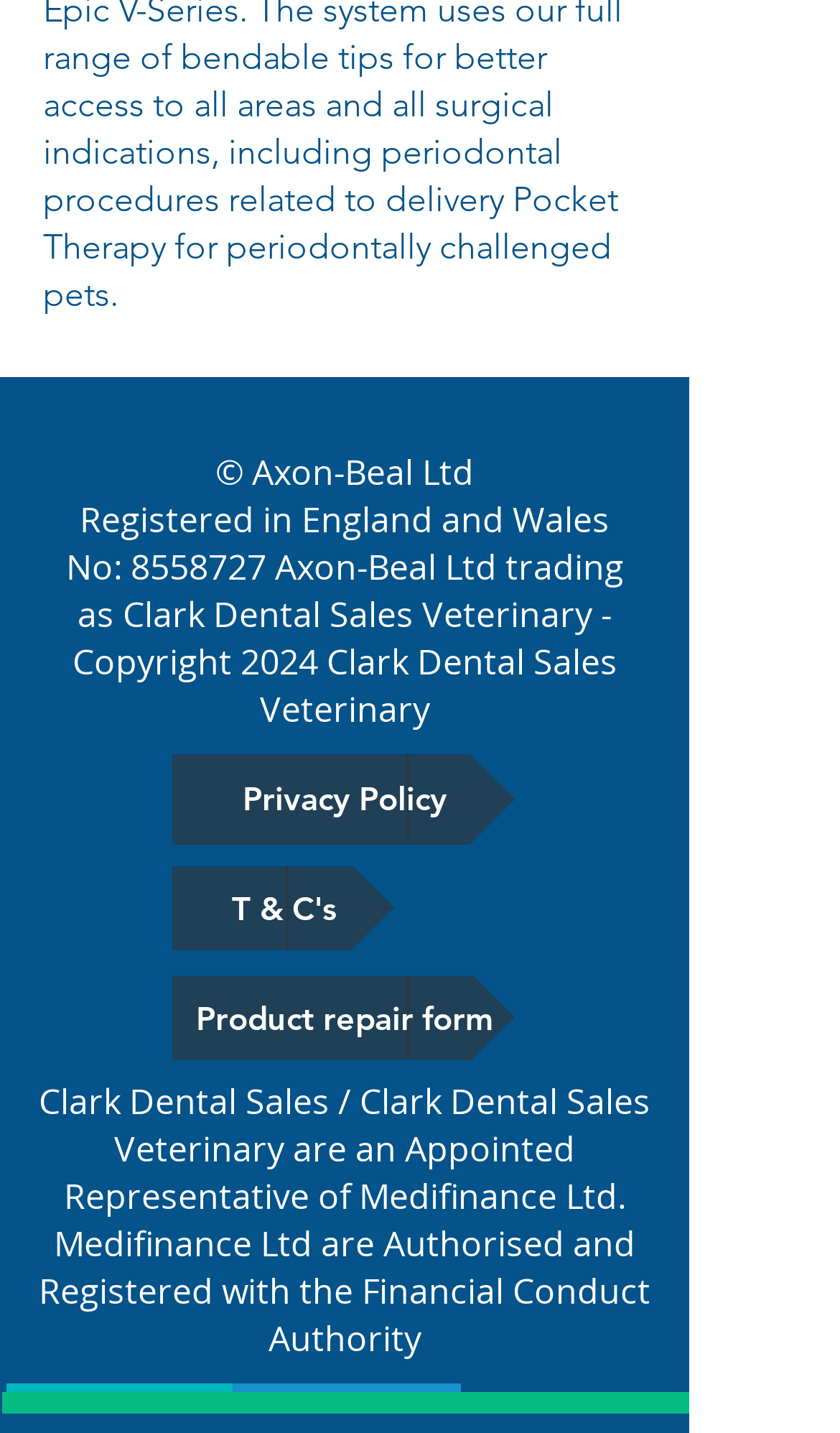What is Medifinance Ltd's status?
Carefully analyze the image and provide a thorough answer to the question.

According to the footer section of the webpage, Medifinance Ltd is 'Authorised and Registered with the Financial Conduct Authority', indicating its legitimate status in the financial industry.